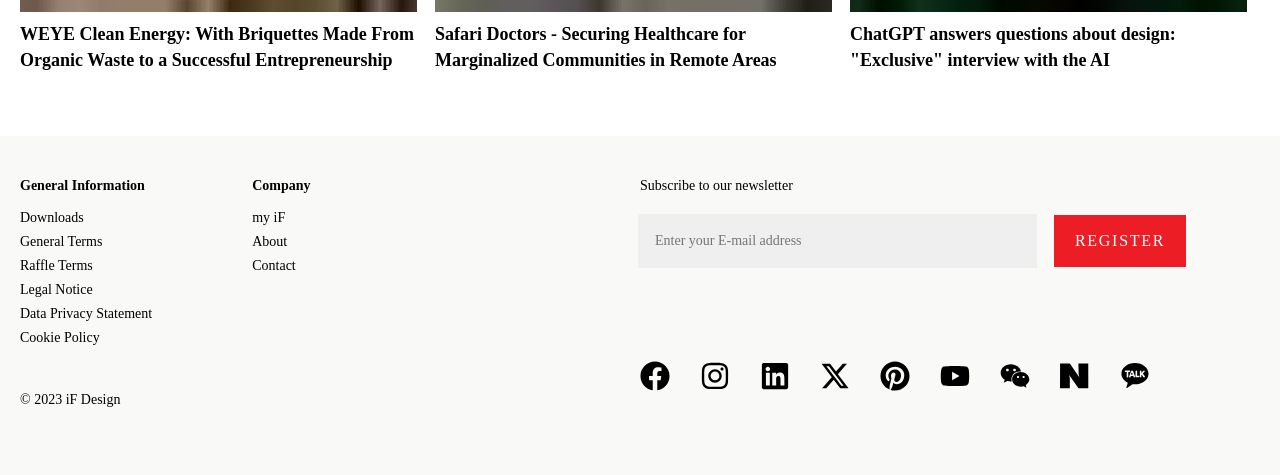Can you provide the bounding box coordinates for the element that should be clicked to implement the instruction: "Enter your E-mail address"?

[0.5, 0.454, 0.809, 0.559]